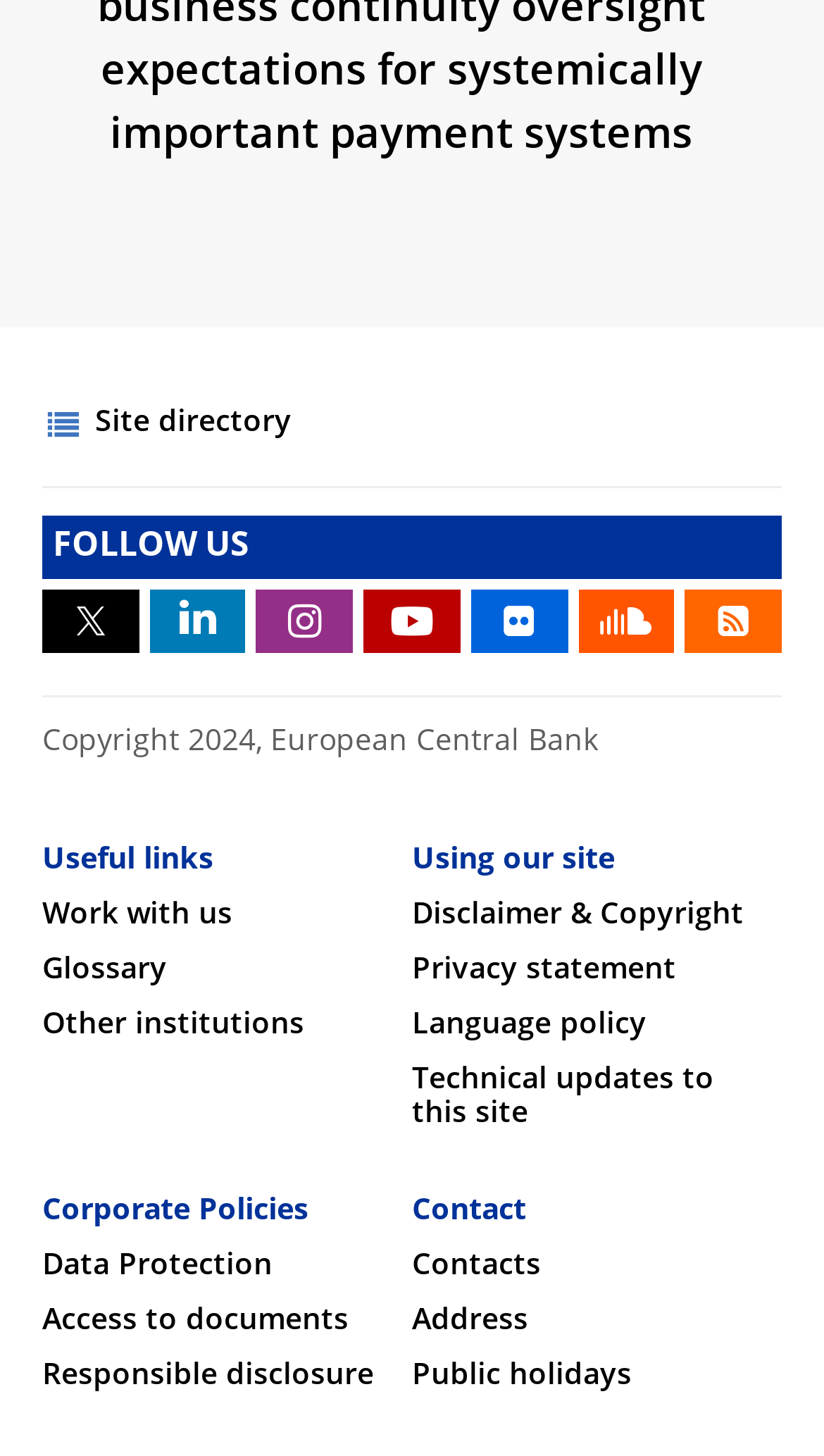Answer the following inquiry with a single word or phrase:
What is the last item listed under 'Corporate Policies'?

Responsible disclosure